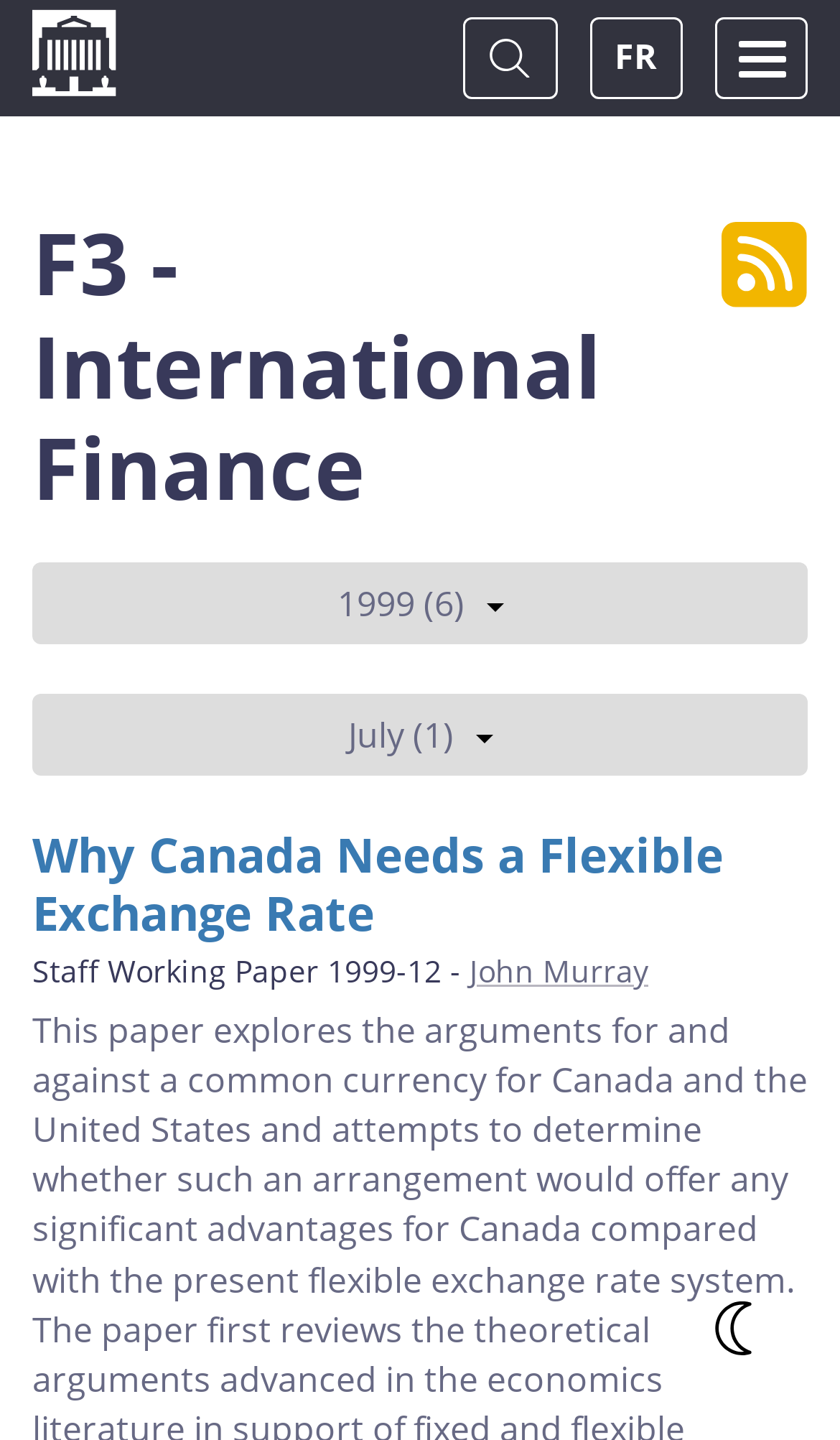Please give a short response to the question using one word or a phrase:
What is the language switcher button text?

FR